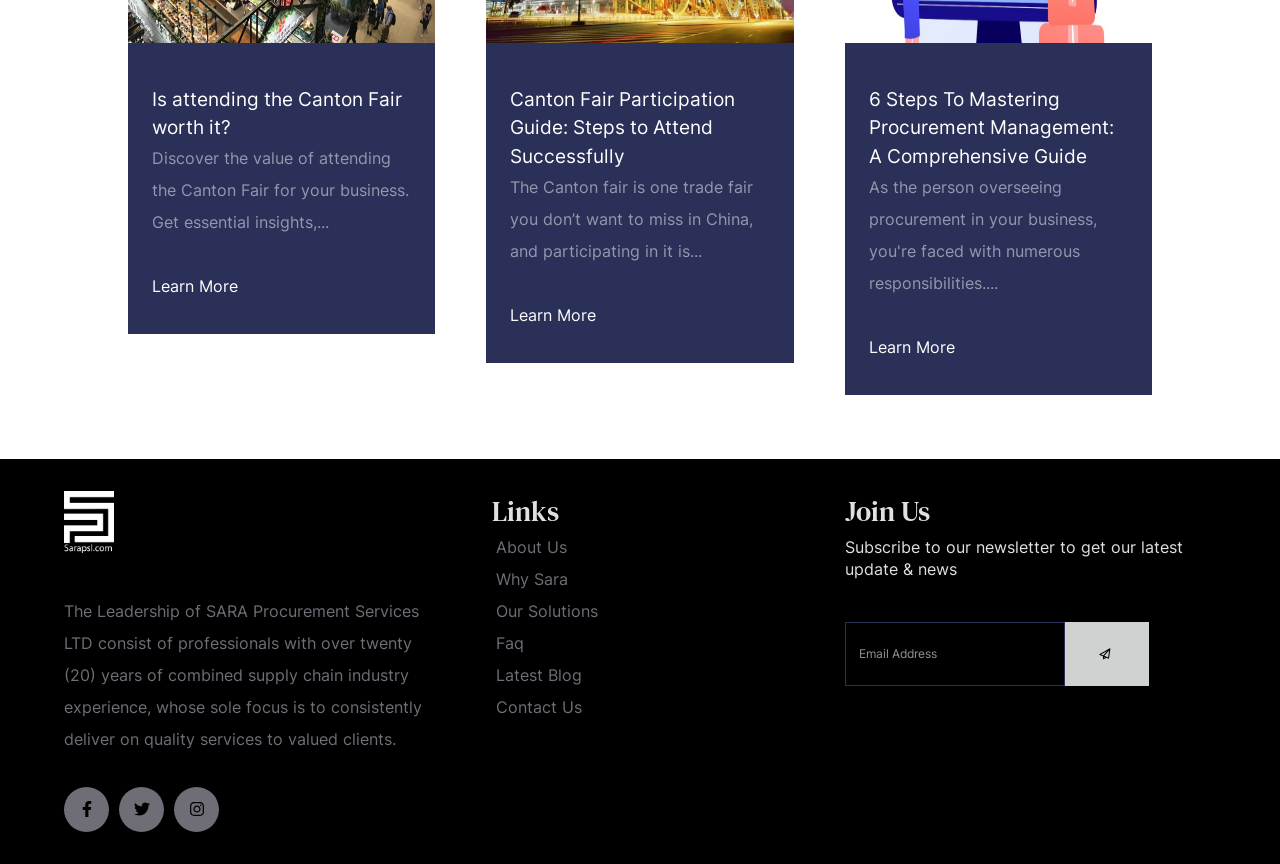Provide the bounding box coordinates, formatted as (top-left x, top-left y, bottom-right x, bottom-right y), with all values being floating point numbers between 0 and 1. Identify the bounding box of the UI element that matches the description: Body Plastic Surgery

None